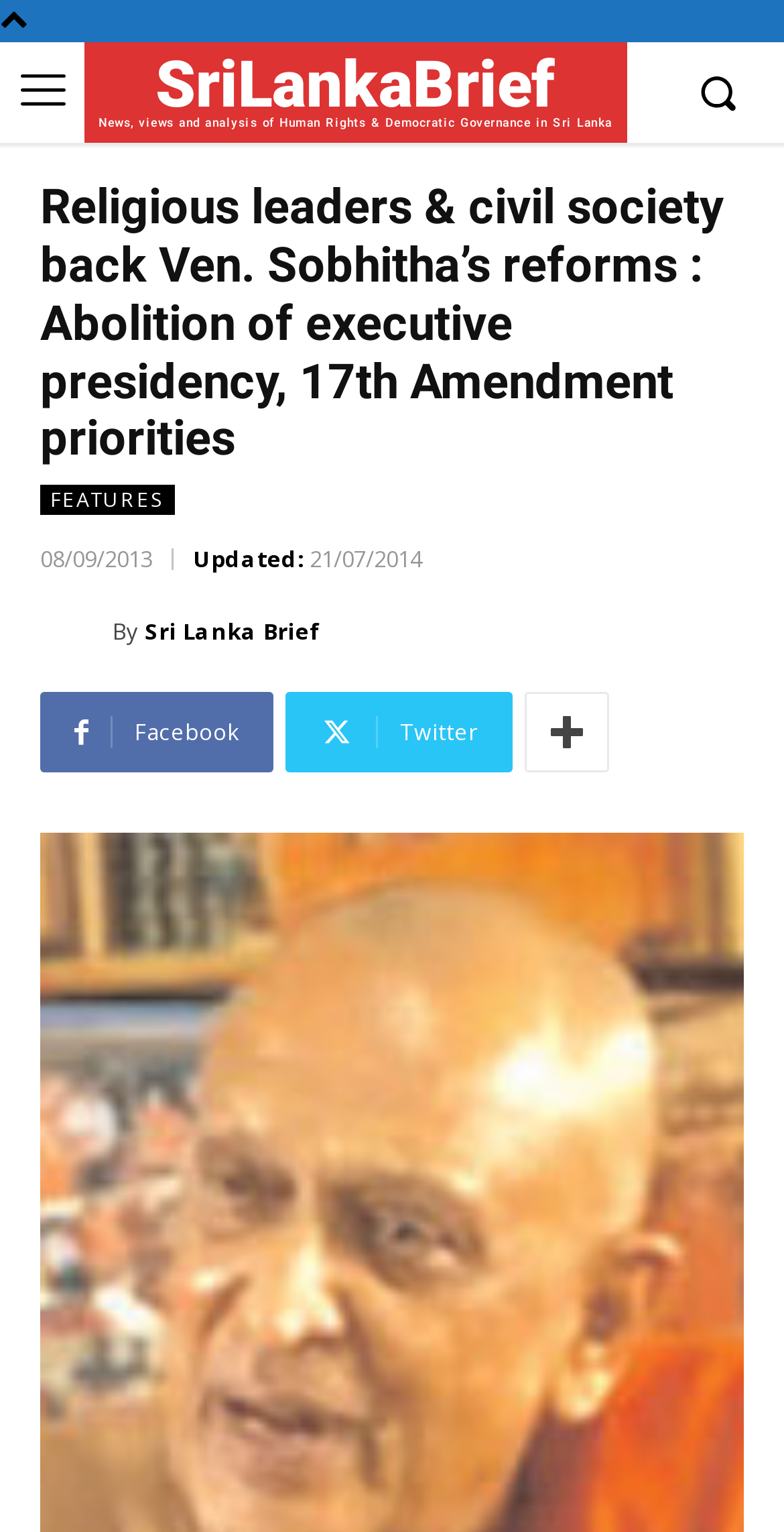How many social media platforms are linked? Examine the screenshot and reply using just one word or a brief phrase.

3